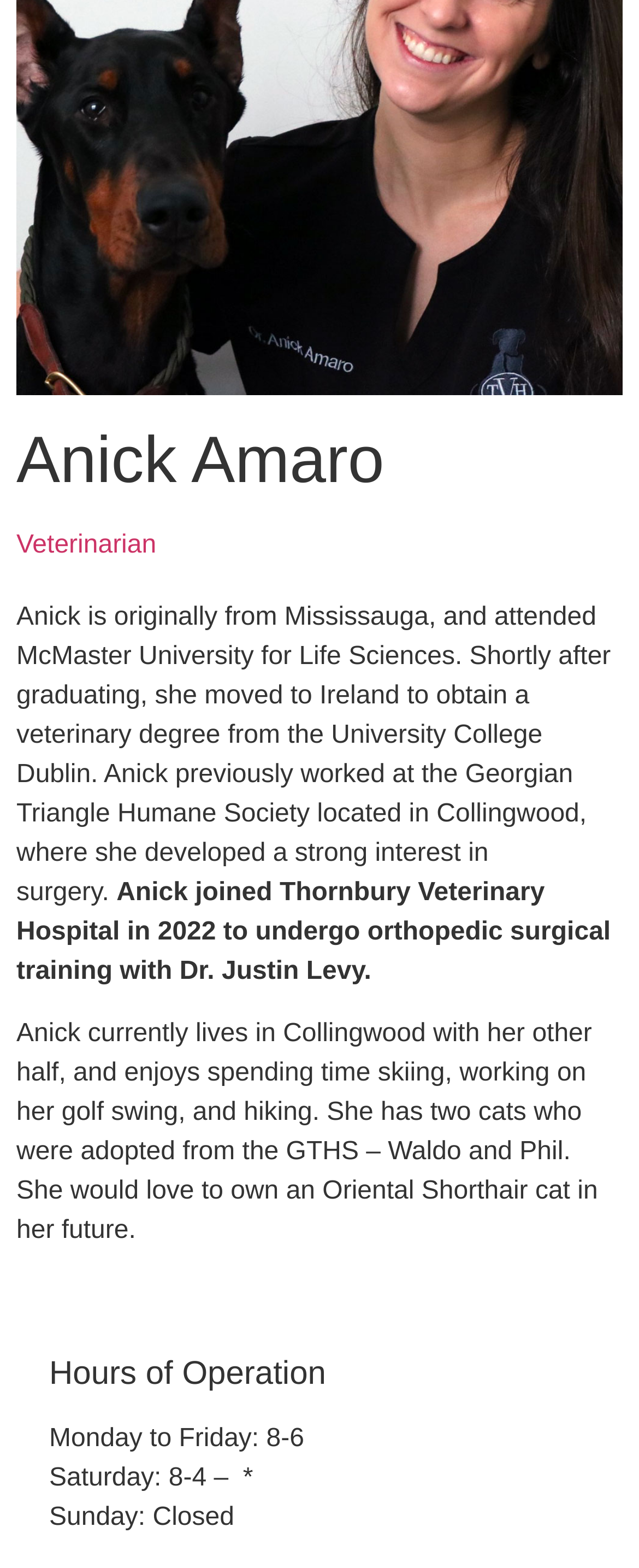Determine the bounding box coordinates of the UI element described below. Use the format (top-left x, top-left y, bottom-right x, bottom-right y) with floating point numbers between 0 and 1: Veterinarian

[0.026, 0.339, 0.245, 0.357]